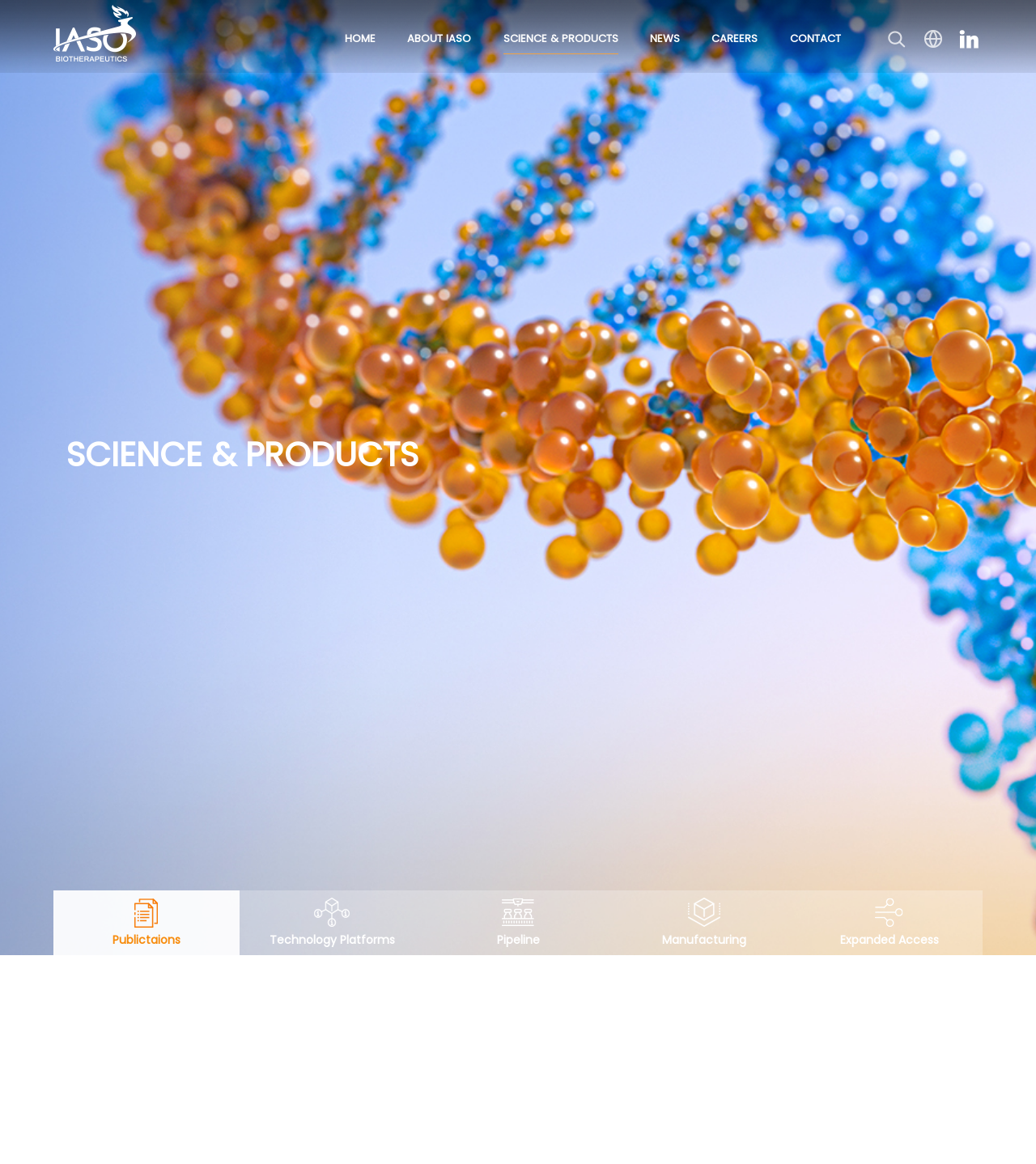Please reply with a single word or brief phrase to the question: 
What is the current page about?

Science & Products